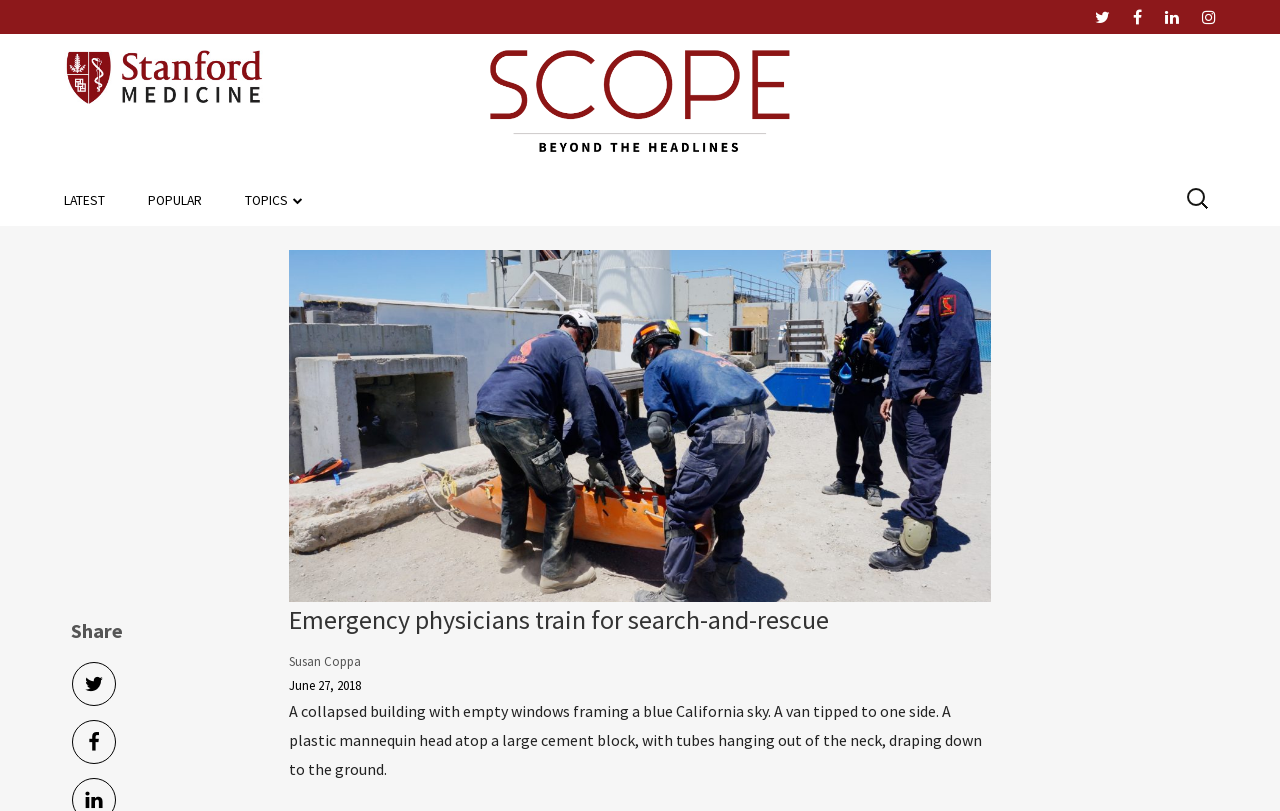Pinpoint the bounding box coordinates of the area that should be clicked to complete the following instruction: "Return to the Main College of Fine Arts Site". The coordinates must be given as four float numbers between 0 and 1, i.e., [left, top, right, bottom].

None